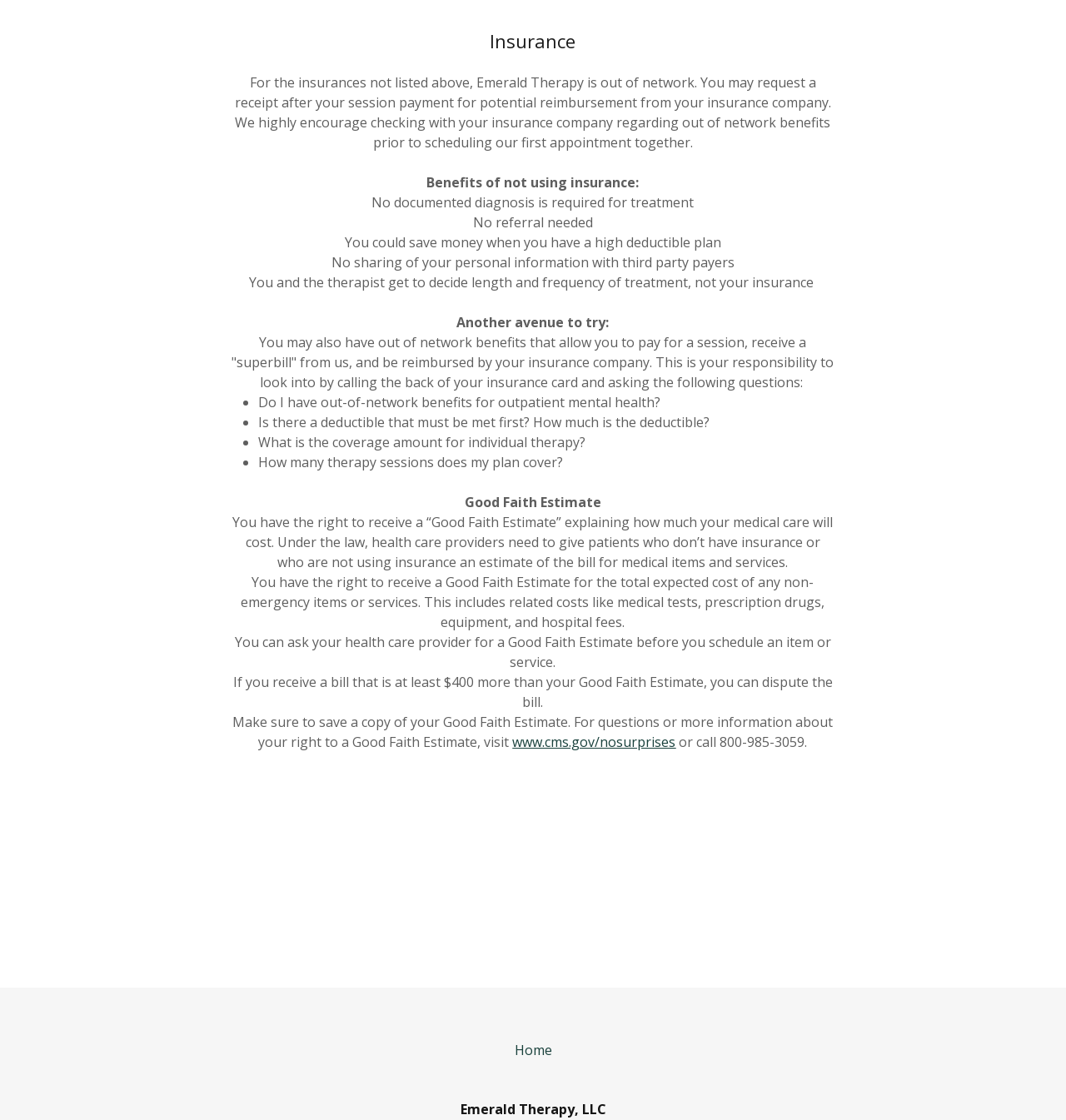What is the purpose of a Good Faith Estimate? Using the information from the screenshot, answer with a single word or phrase.

To estimate medical costs